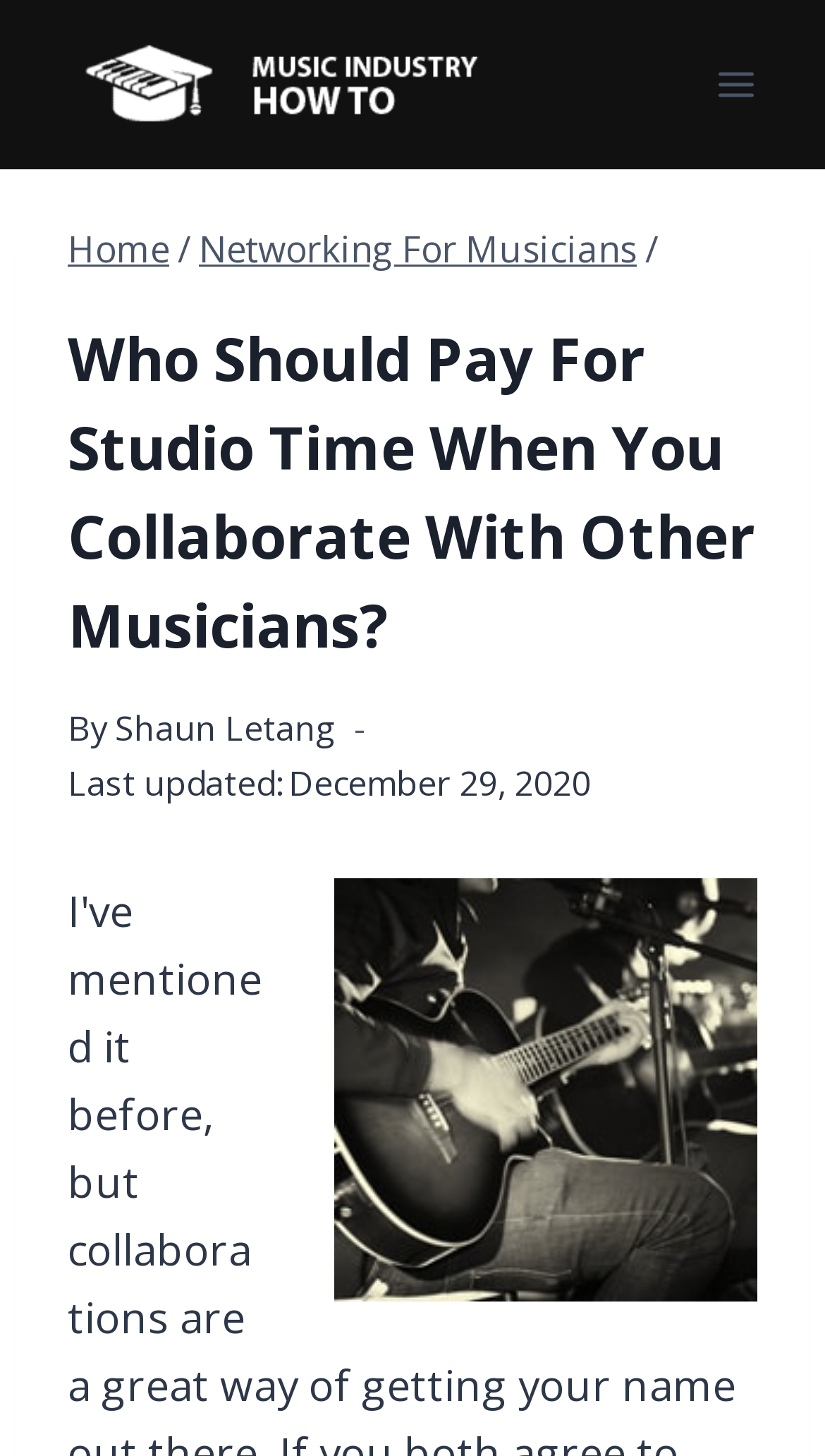When was the article last updated?
Give a comprehensive and detailed explanation for the question.

The last updated date of the article can be found by looking at the section below the main heading, where it says 'Last updated:' followed by the date, which is December 29, 2020.